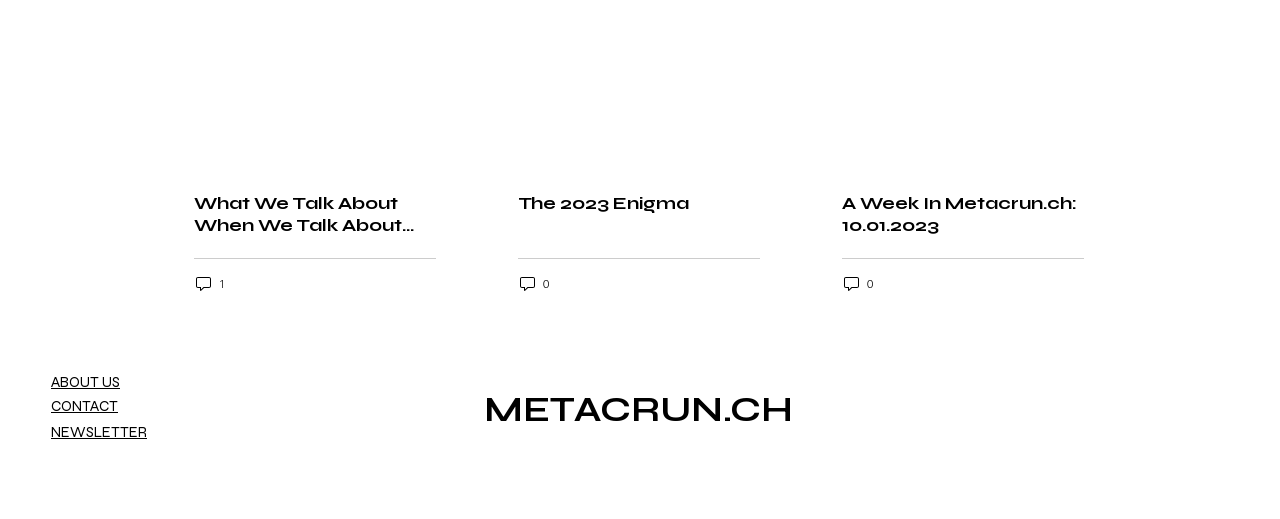Please answer the following question using a single word or phrase: 
What is the text of the first link in the second article?

The 2023 Enigma